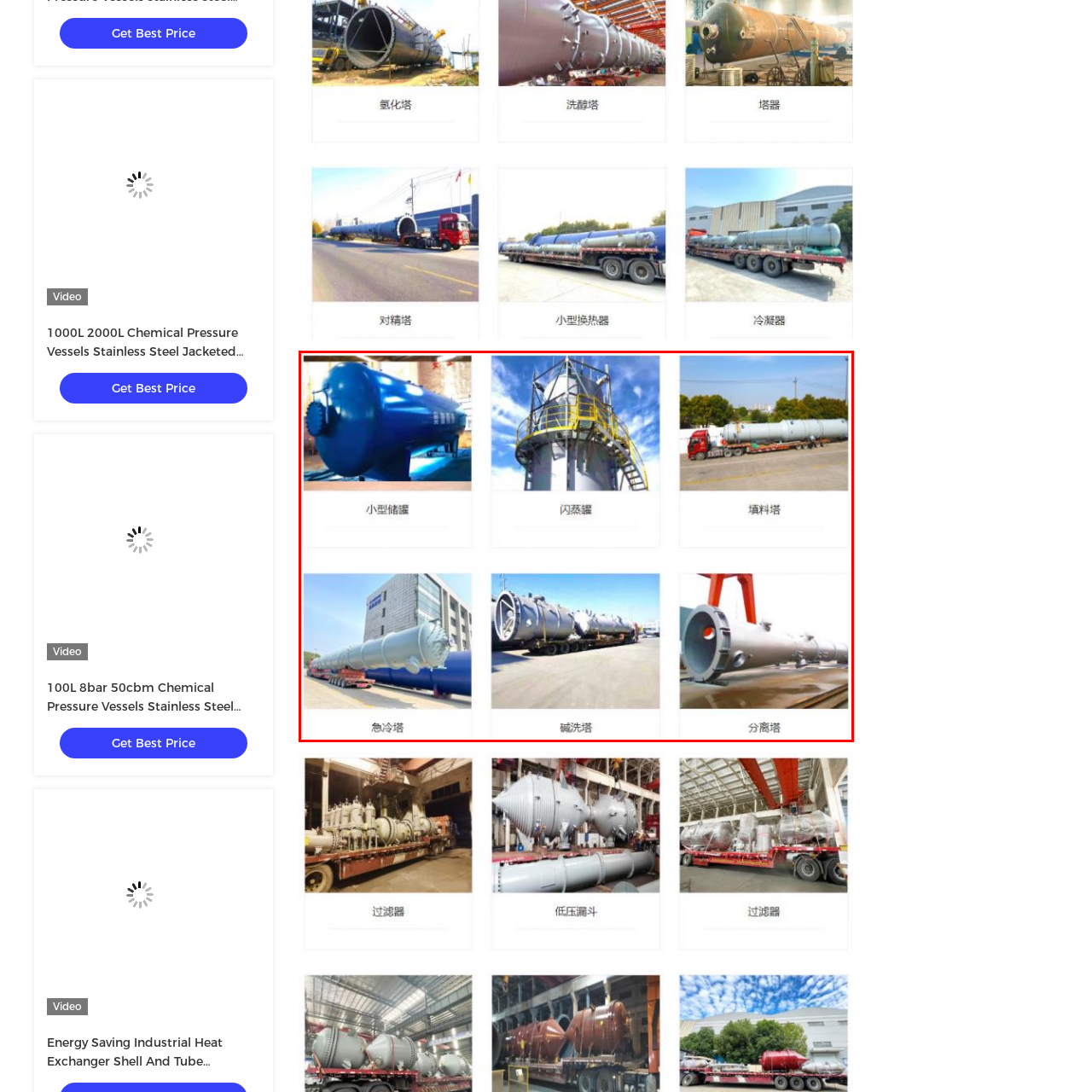Describe in detail the visual content enclosed by the red bounding box.

The image showcases a variety of industrial chemical processing vessels, prominently featuring the "Petrochemical Sulfur Dioxide Gas Absorption Tower." This specific vessel is depicted in a large, cylindrical design, primarily white in color. It is situated outdoors, with a clear blue sky serving as the backdrop. The image highlights the vessel's substantial size and industrial application, positioned alongside other similar equipment, indicating a range of chemical reaction and absorption technologies. Each vessel is labeled in Chinese, showcasing the diversity of applications in the petrochemical industry, including absorption and distillation processes.